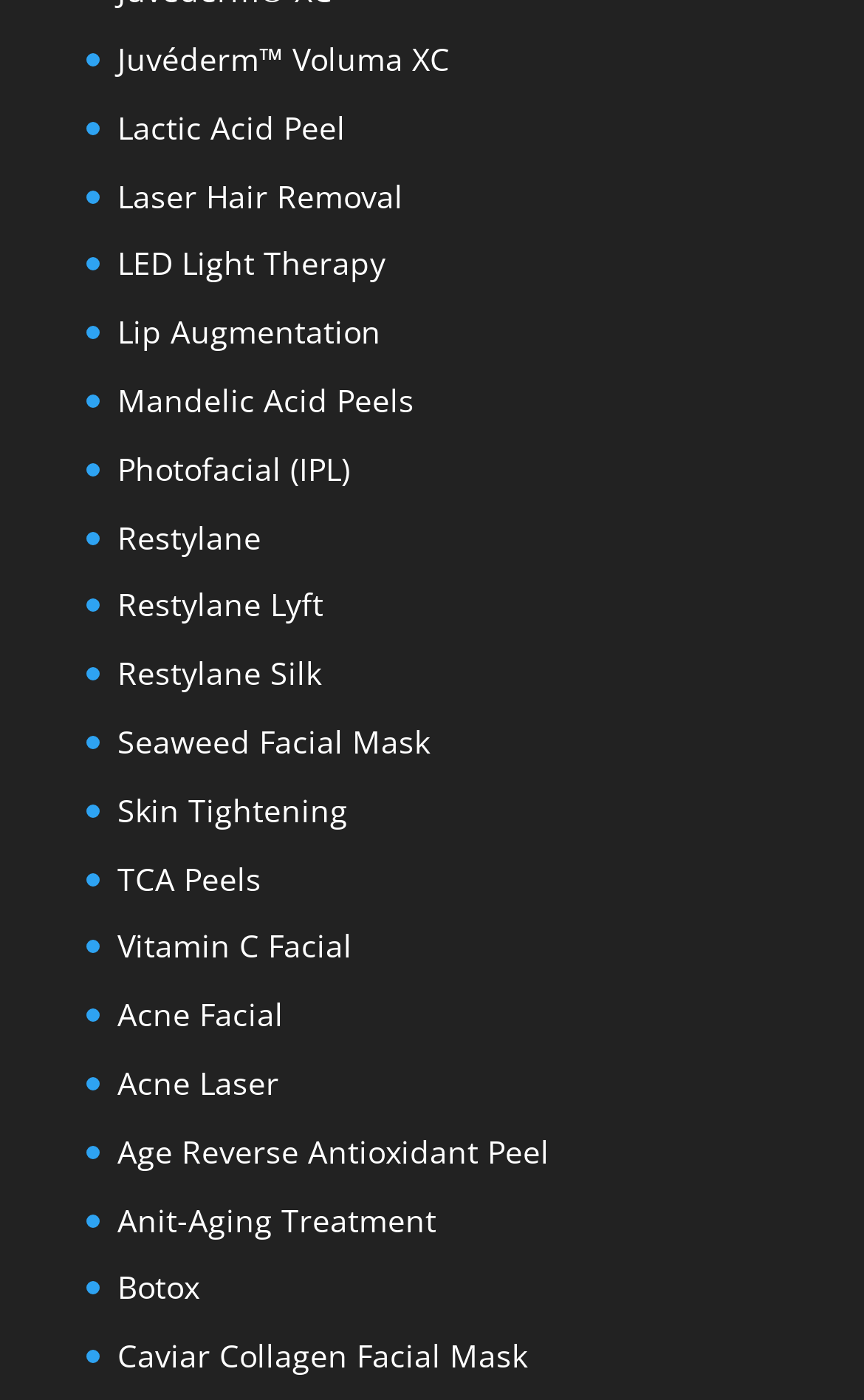Respond to the following query with just one word or a short phrase: 
What is the first treatment option listed?

Juvéderm Voluma XC